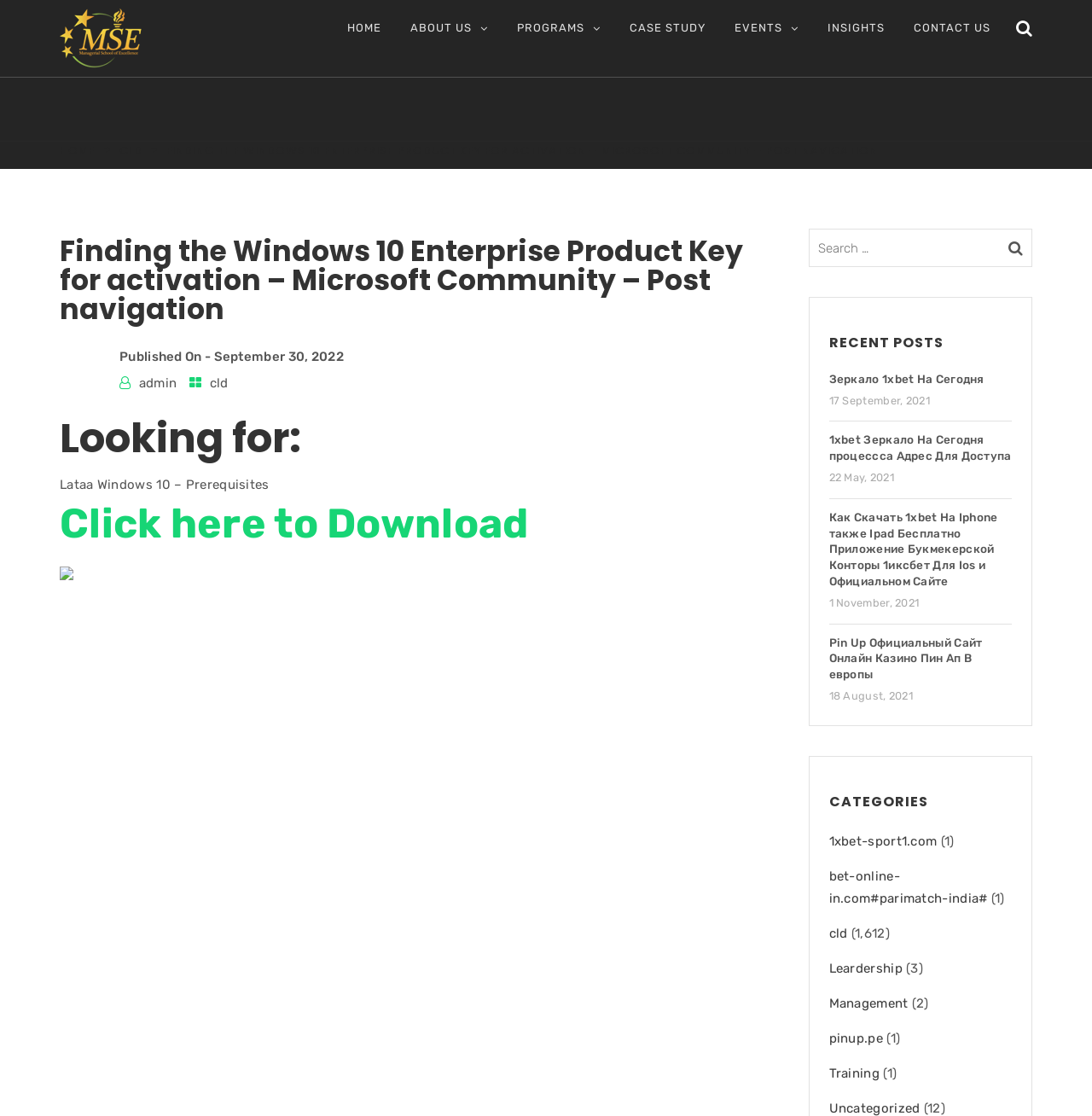Identify the main heading of the webpage and provide its text content.

Finding the Windows 10 Enterprise Product Key for activation – Microsoft Community – Post navigation